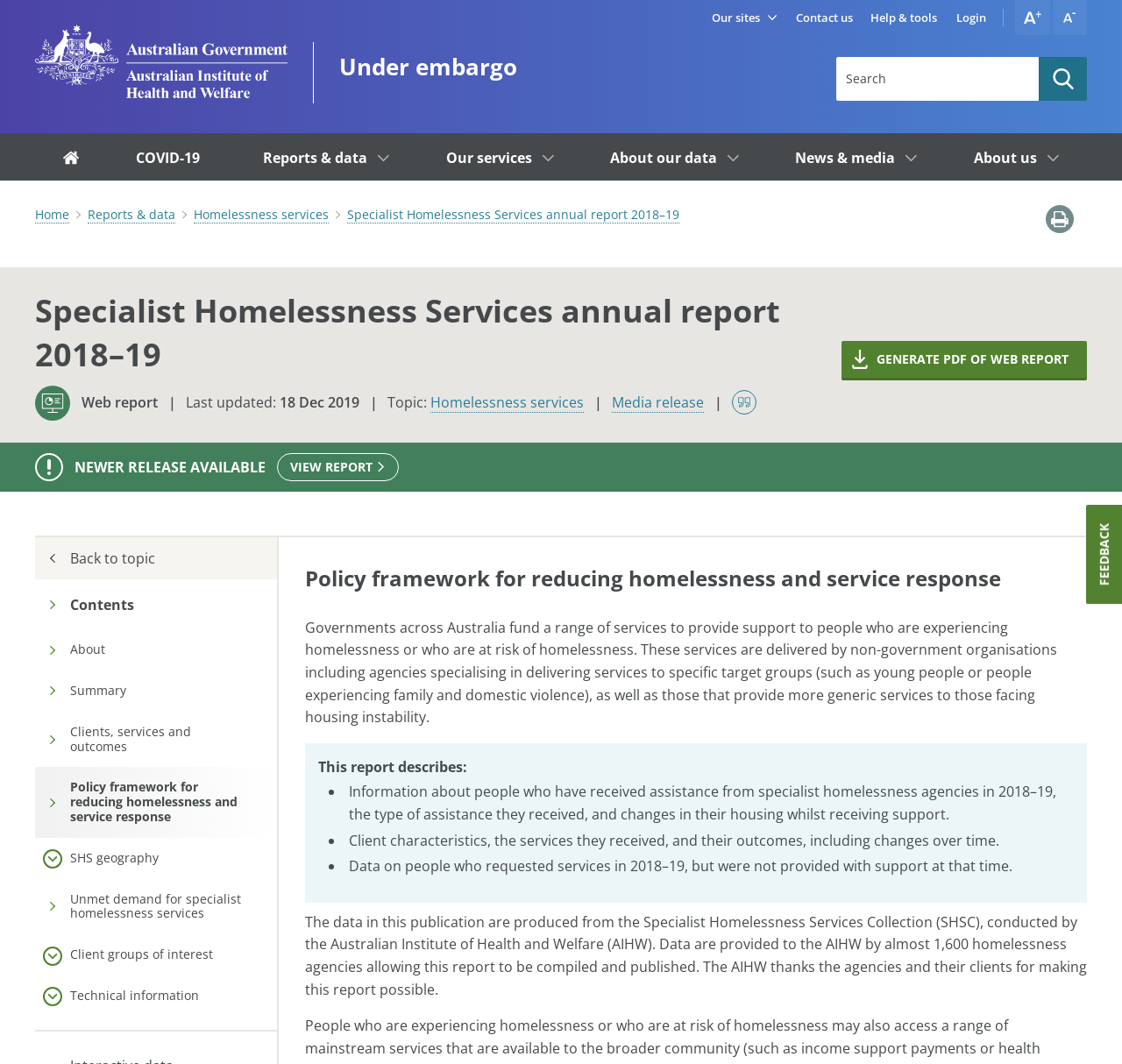Is there a newer release of this report available? Examine the screenshot and reply using just one word or a brief phrase.

Yes